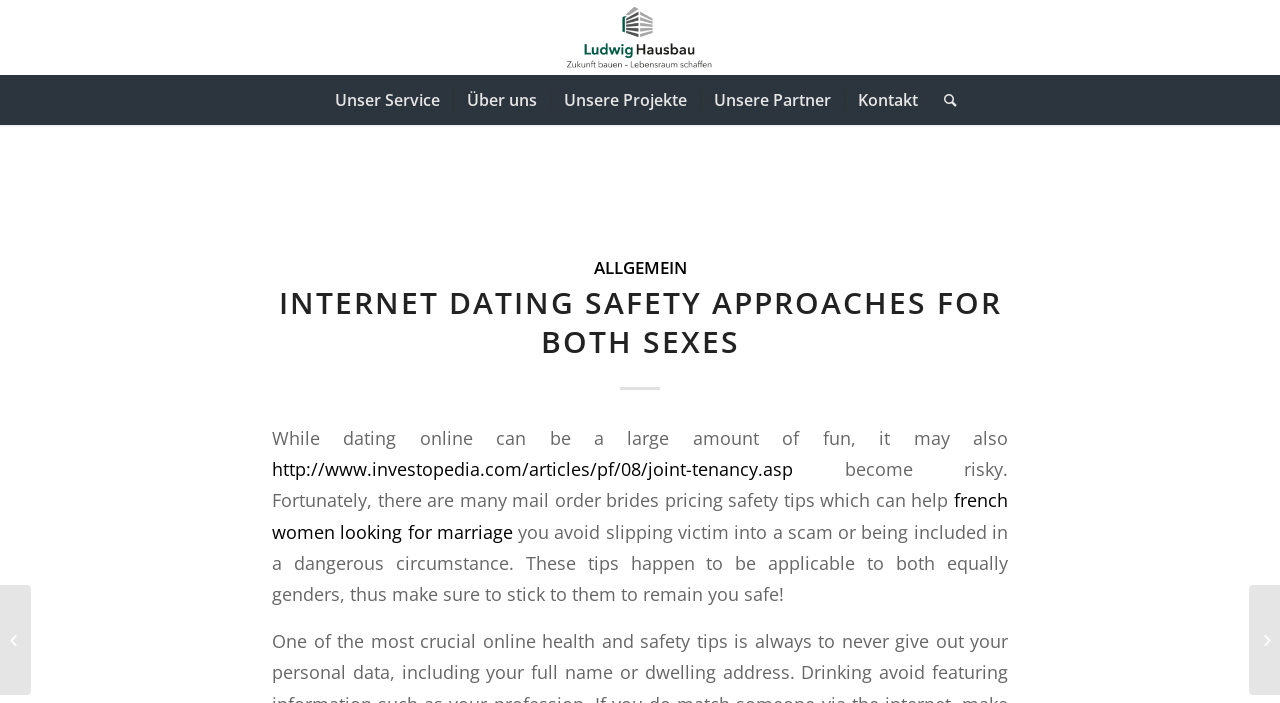Find and specify the bounding box coordinates that correspond to the clickable region for the instruction: "Learn more about joint tenancy".

[0.212, 0.649, 0.62, 0.684]